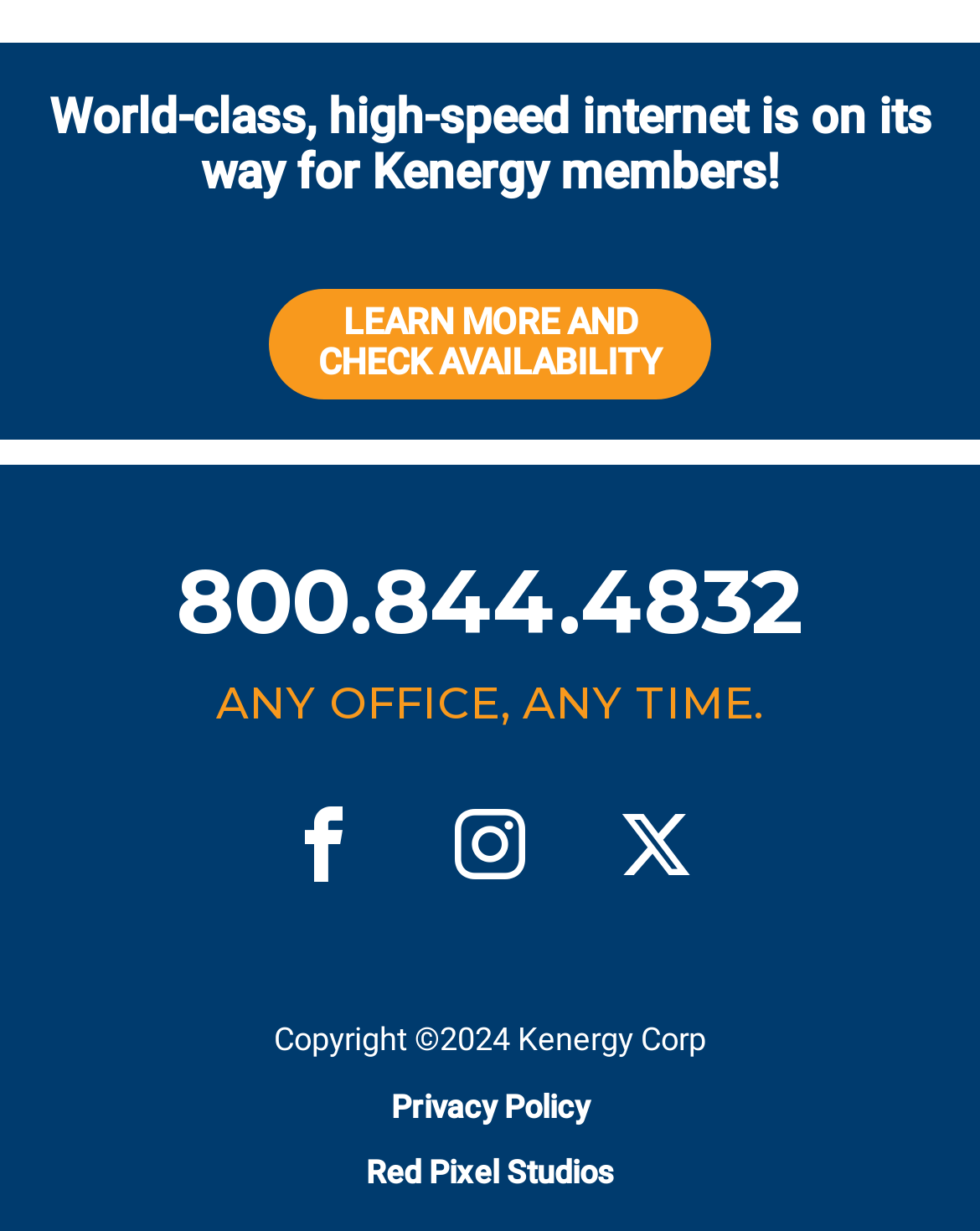Predict the bounding box of the UI element based on this description: "Red Pixel Studios".

[0.373, 0.936, 0.627, 0.967]